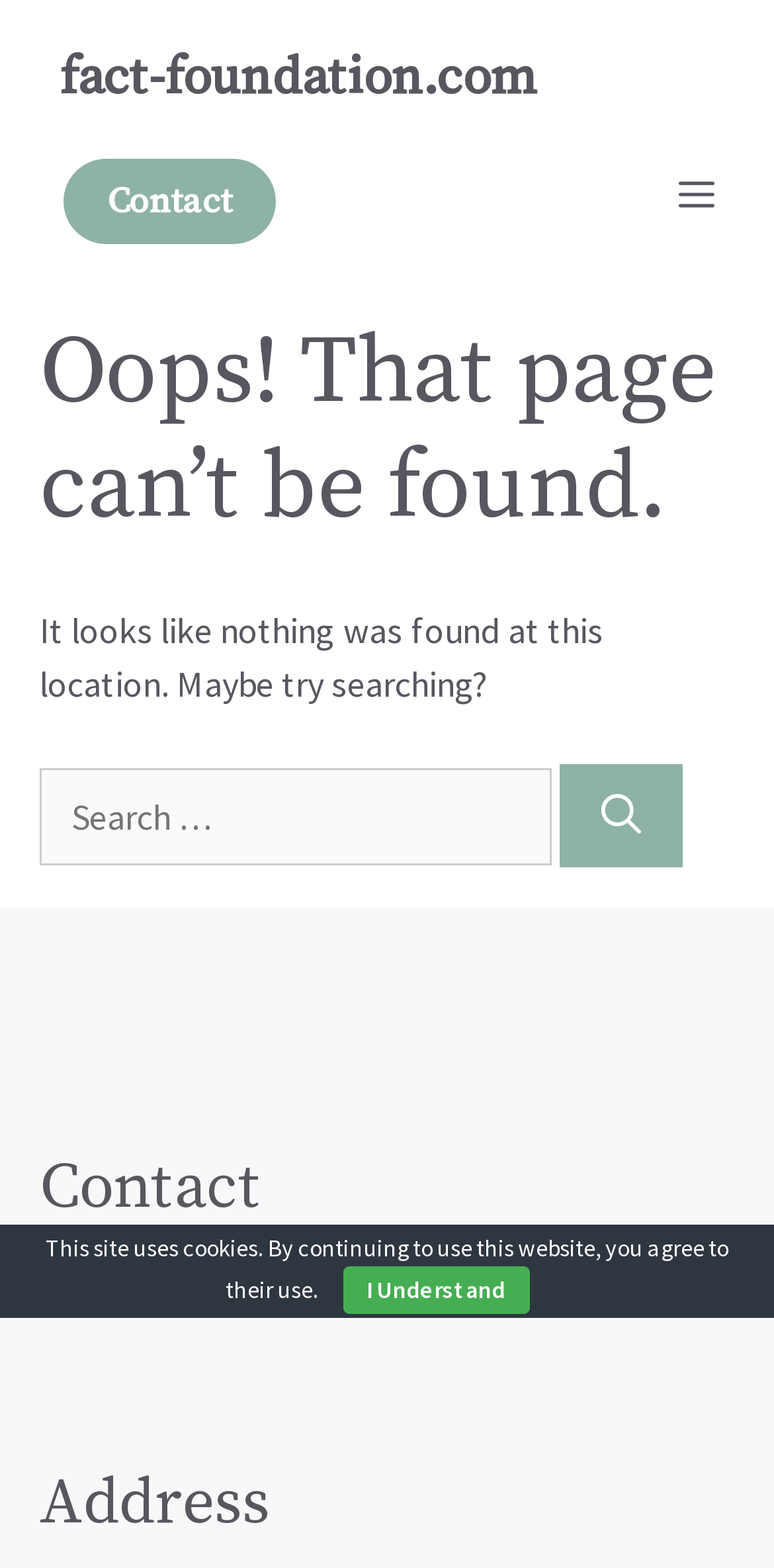What is the purpose of the search box?
Offer a detailed and exhaustive answer to the question.

The search box is provided to allow users to search for content on the website, as indicated by the static text 'Search for:' and the button 'Search' next to the search box.